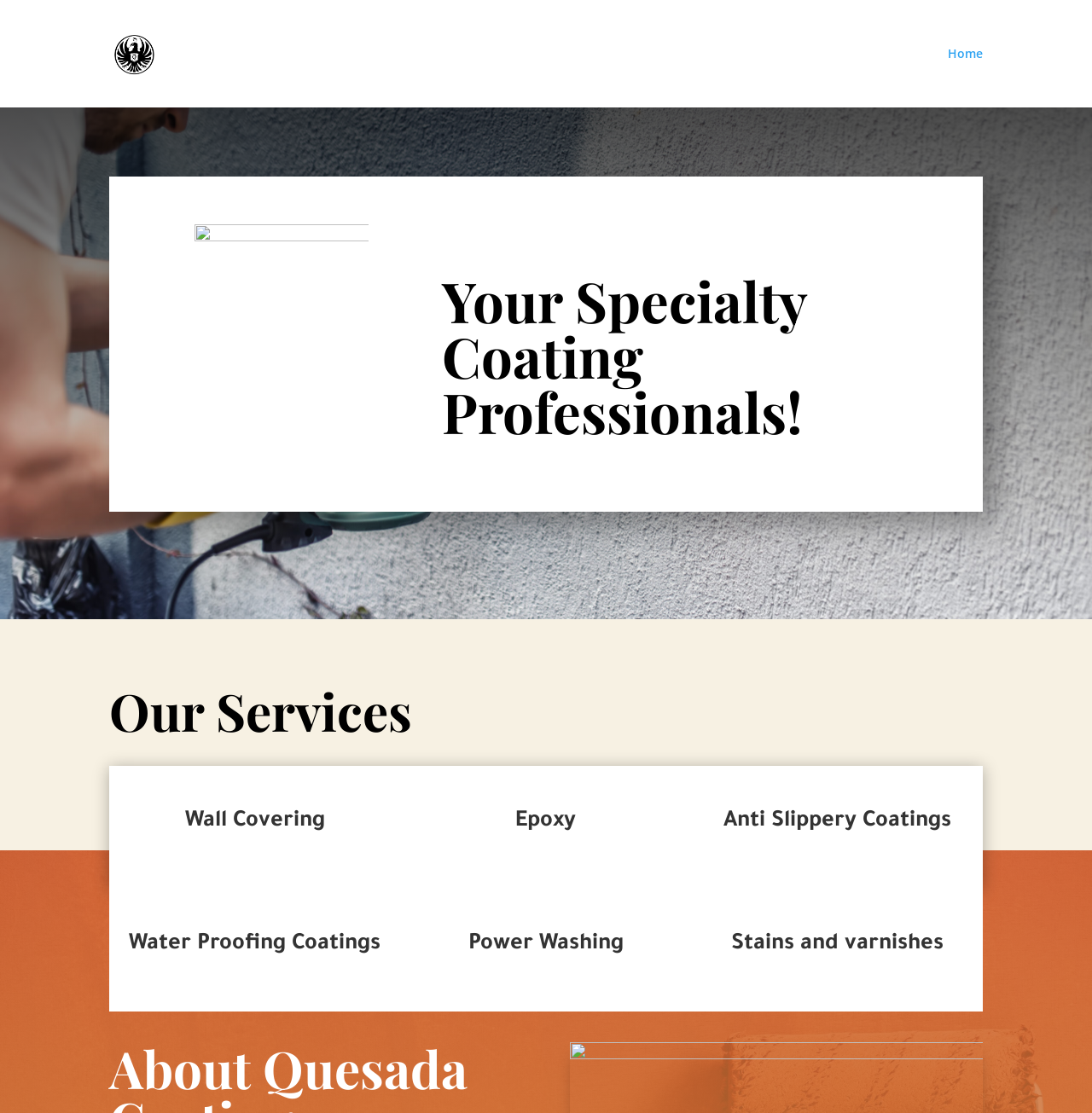Please study the image and answer the question comprehensively:
What is the first service listed?

The services are listed as headings on the webpage, and the first one is 'Wall Covering' which is located at the top left of the services section.